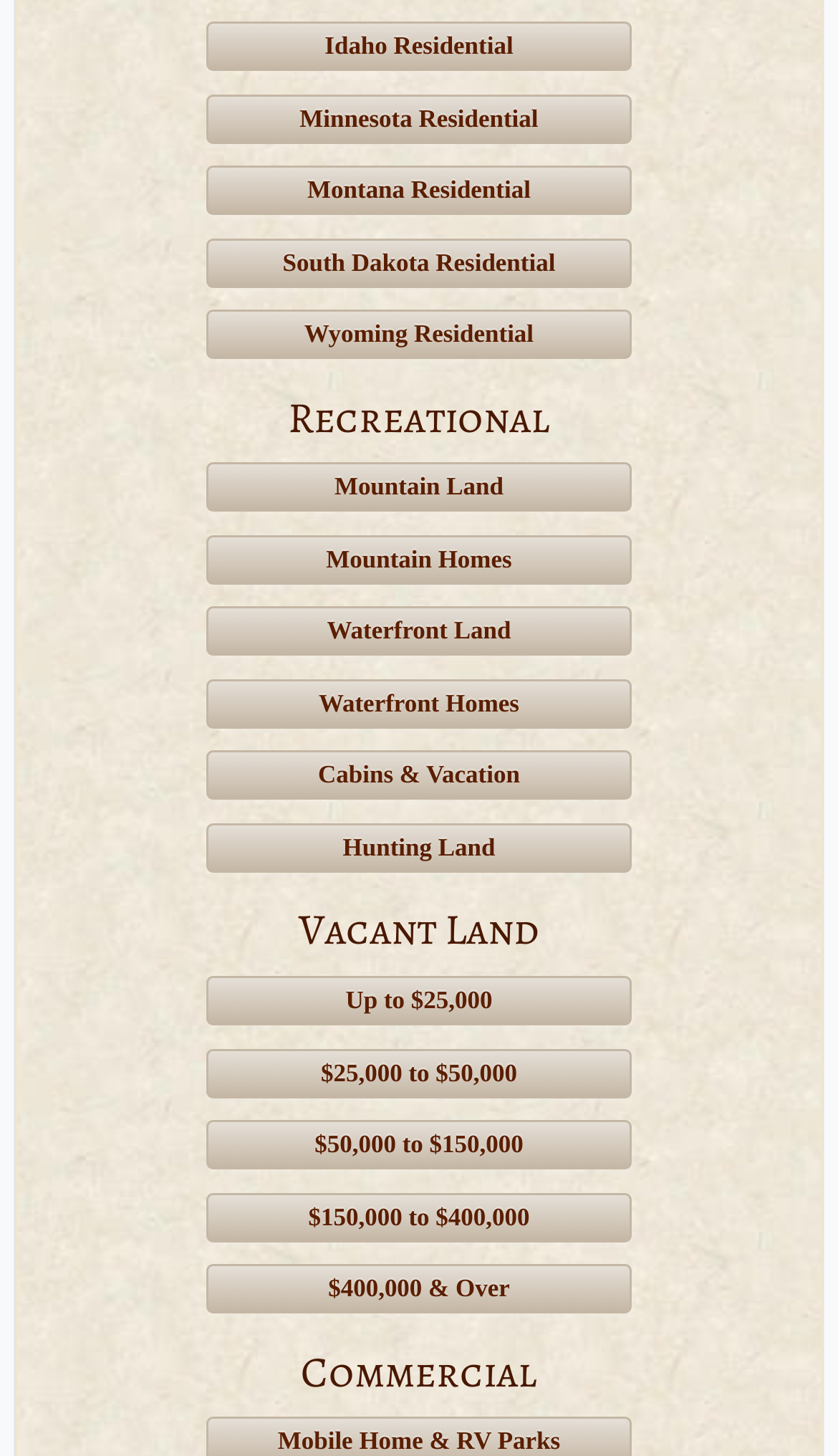Please identify the bounding box coordinates of the element that needs to be clicked to perform the following instruction: "Select Up to $25,000".

[0.246, 0.67, 0.754, 0.704]